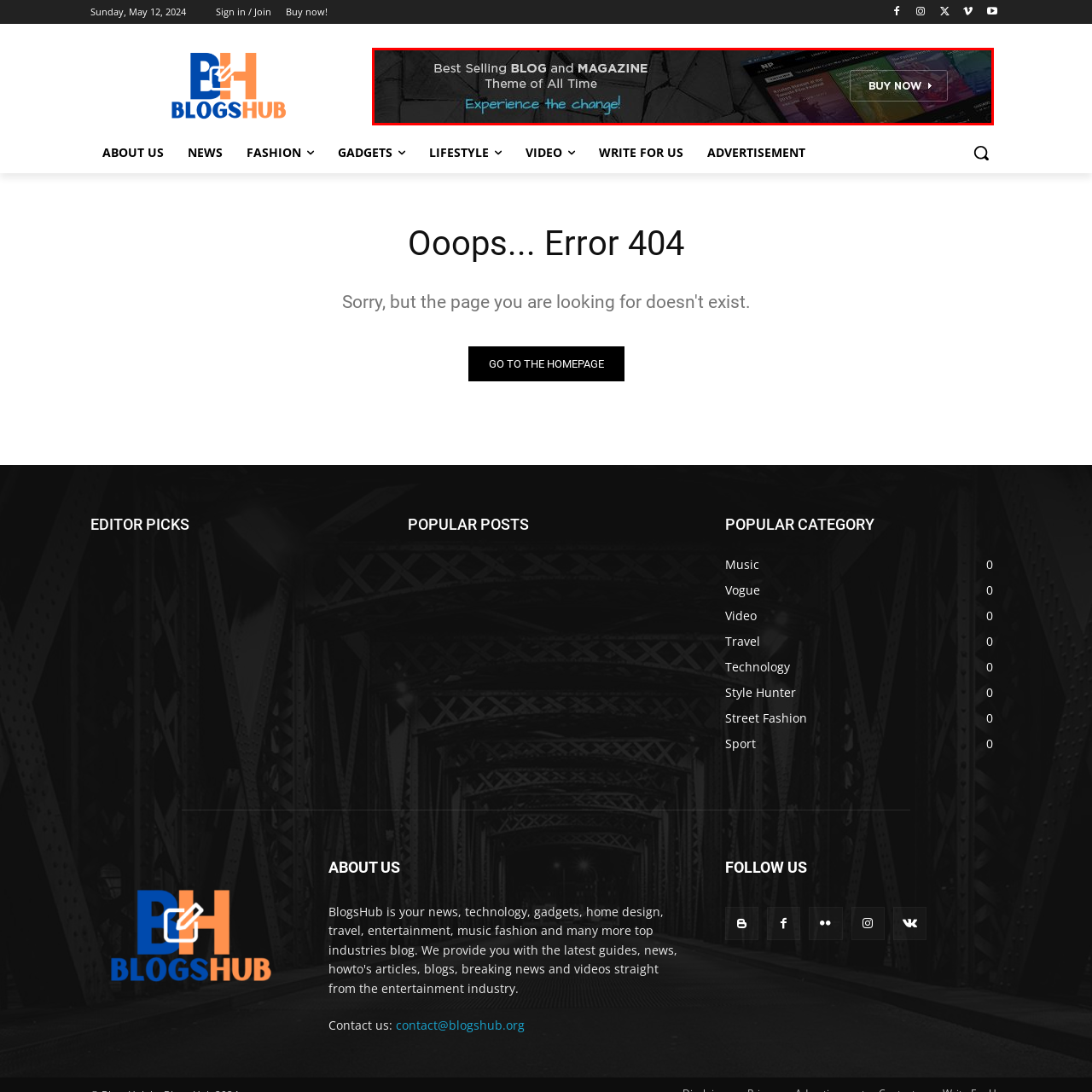What is the theme of the blog and magazine being promoted?
Pay attention to the image part enclosed by the red bounding box and answer the question using a single word or a short phrase.

Best Selling